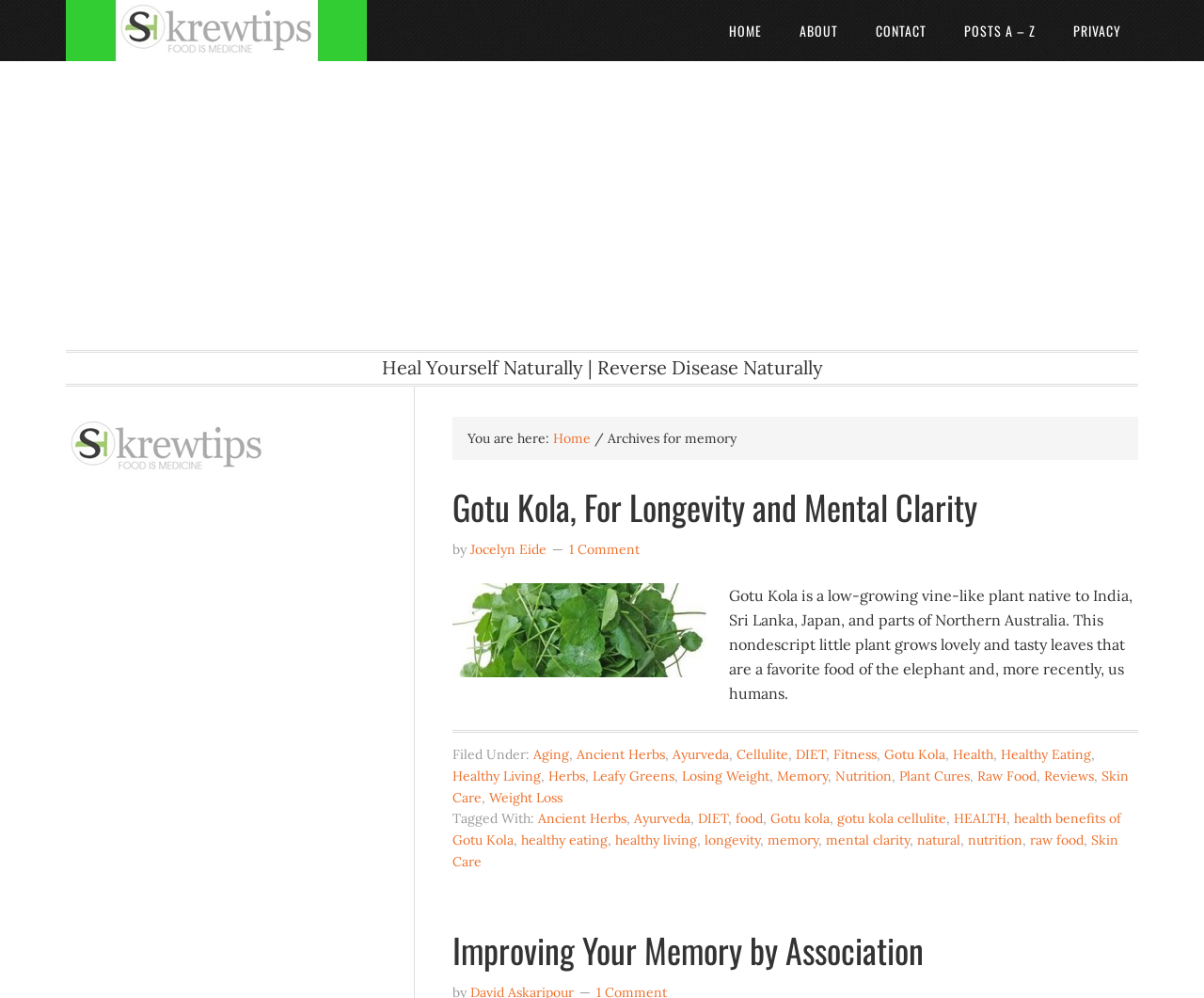Use one word or a short phrase to answer the question provided: 
What is the author of the article?

Jocelyn Eide